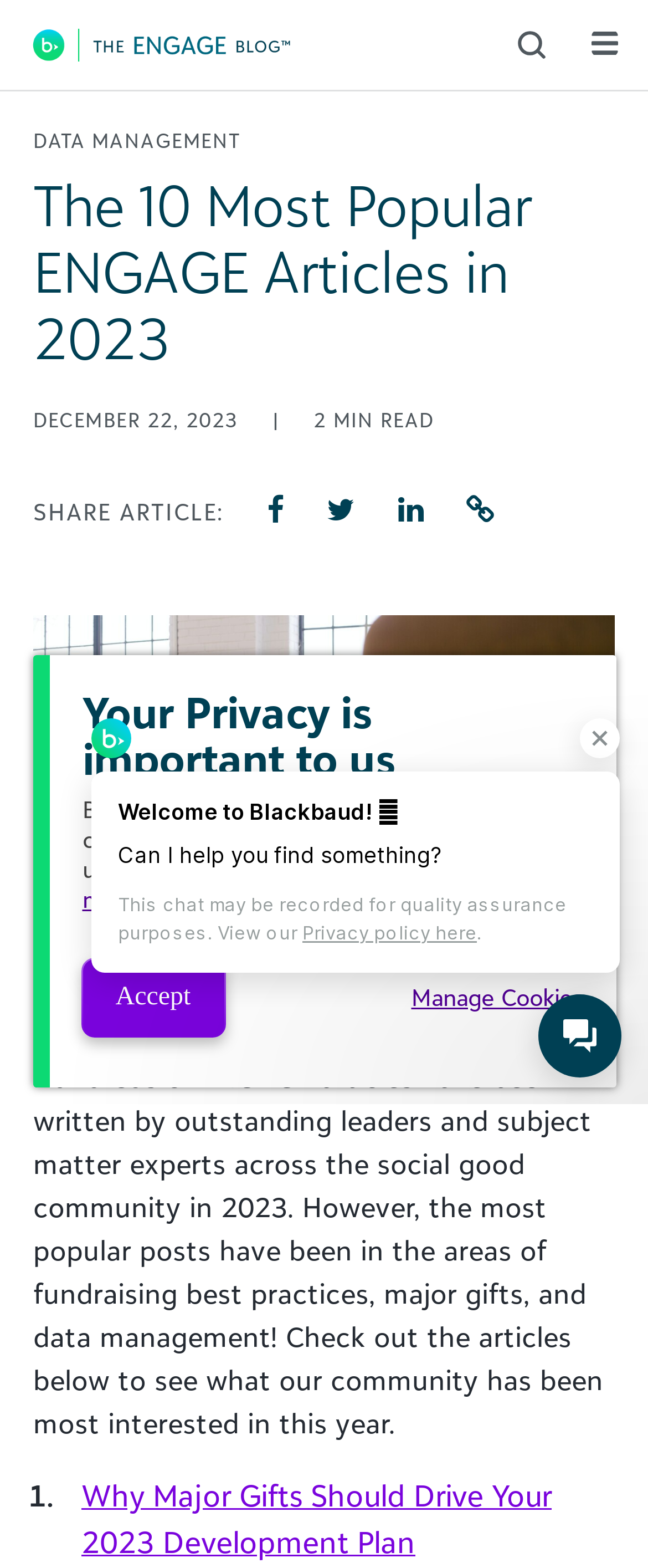Find the bounding box coordinates of the element you need to click on to perform this action: 'Go to The ENGAGE Blog'. The coordinates should be represented by four float values between 0 and 1, in the format [left, top, right, bottom].

[0.046, 0.013, 0.456, 0.045]